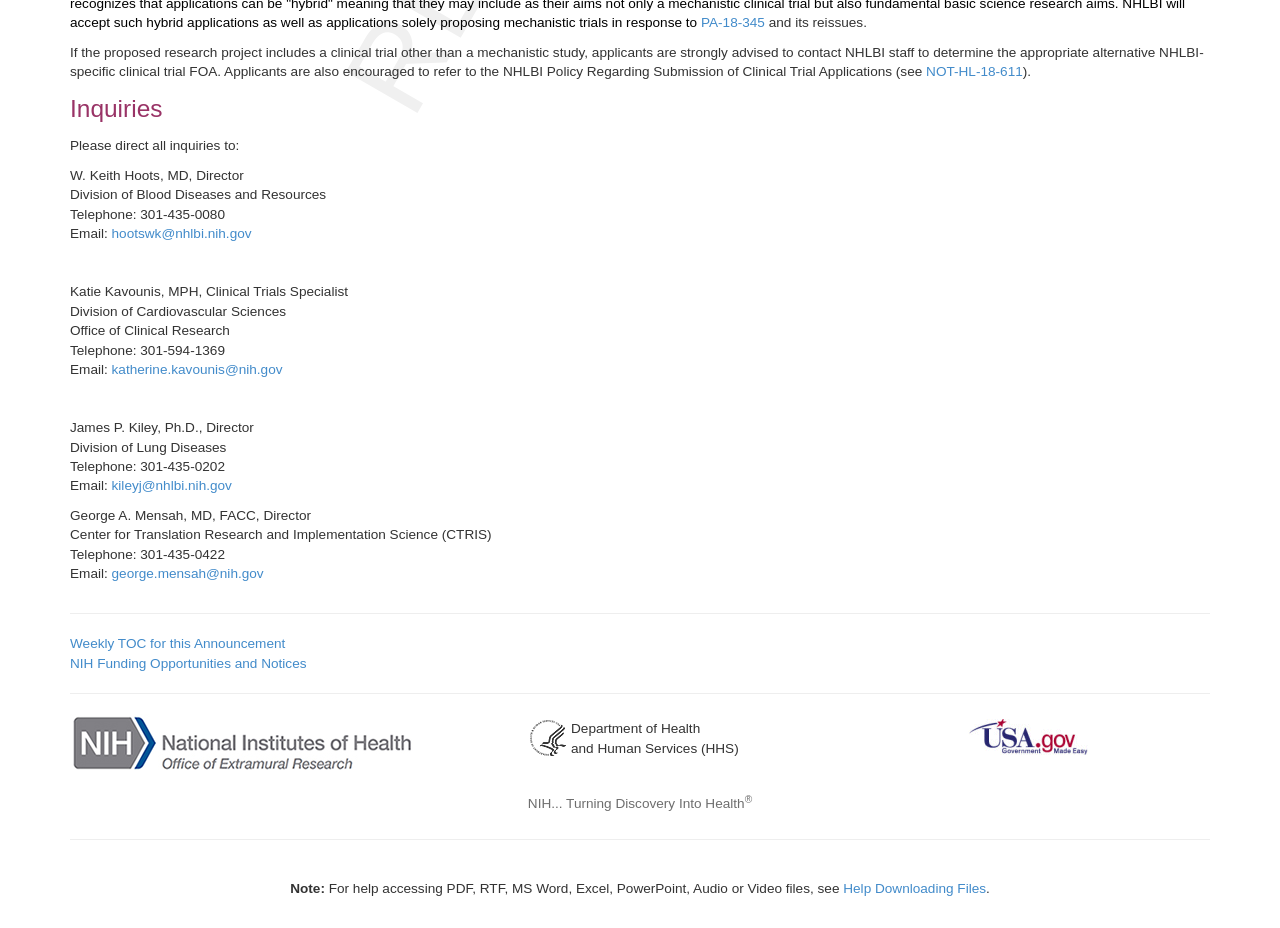Predict the bounding box of the UI element that fits this description: "katherine.kavounis@nih.gov".

[0.087, 0.39, 0.221, 0.406]